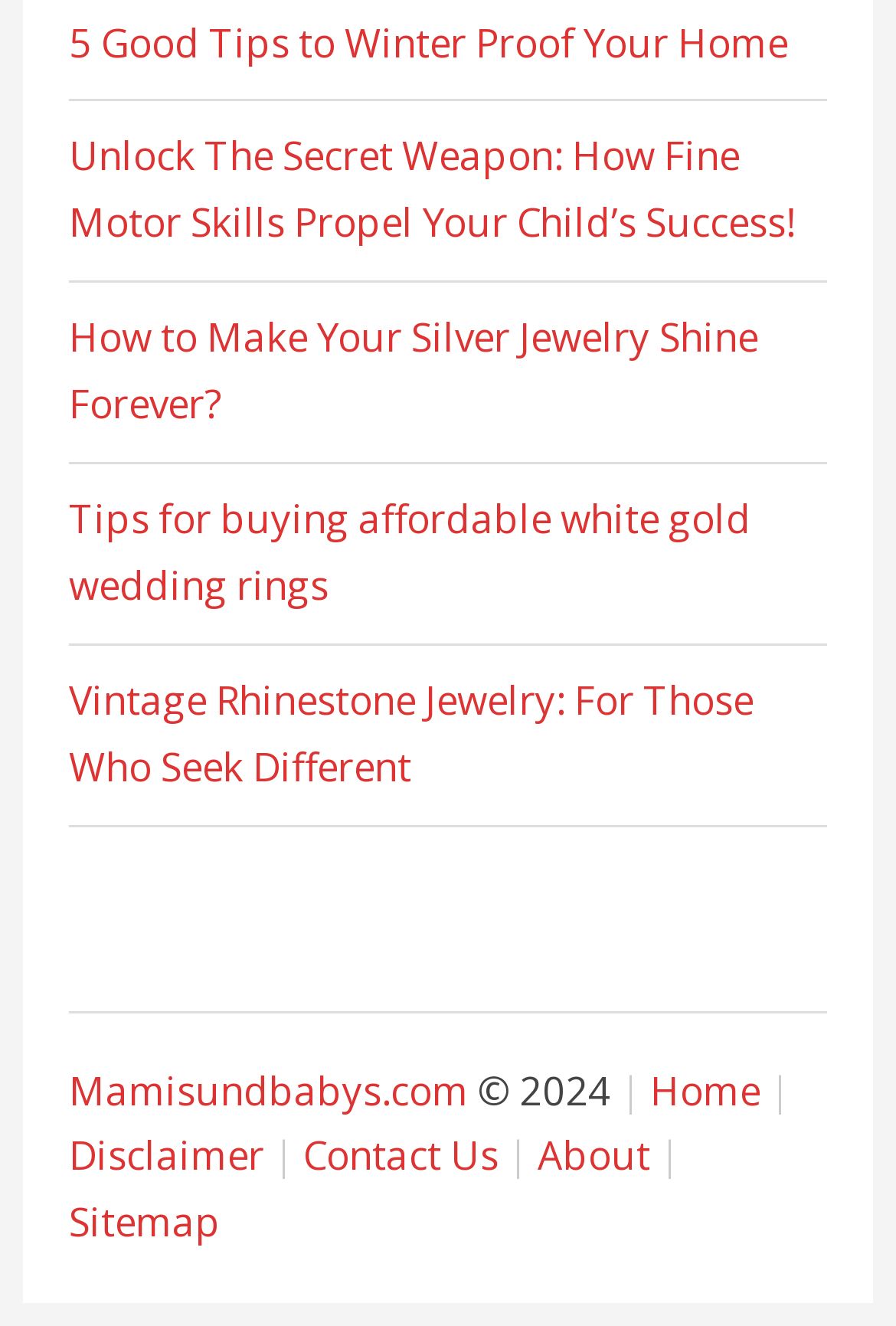Show me the bounding box coordinates of the clickable region to achieve the task as per the instruction: "Explore Best Saree Captions for Instagram".

None